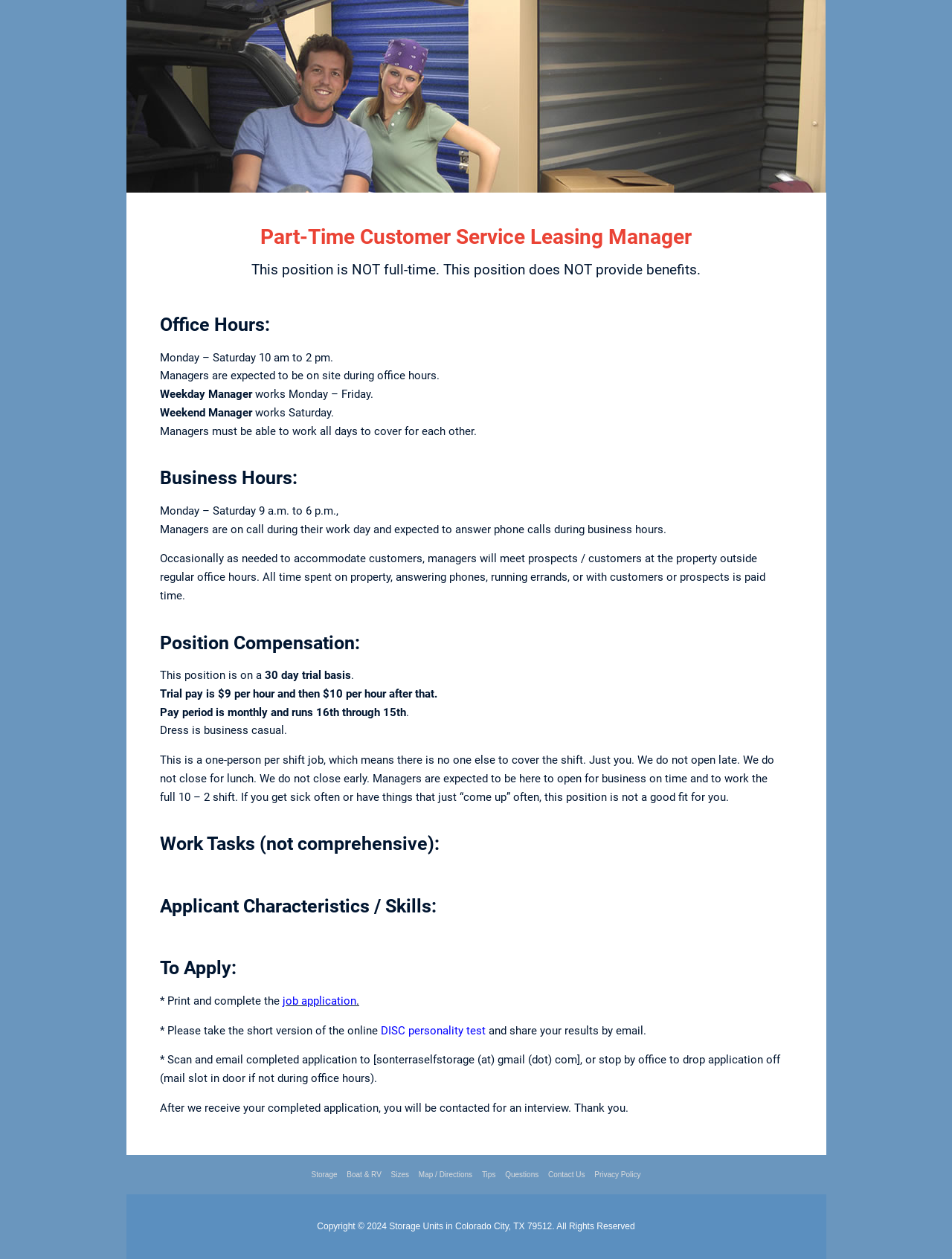Please use the details from the image to answer the following question comprehensively:
What is the office hour of the storage unit?

I found the answer by looking at the 'Office Hours' section, which states 'Monday – Saturday 10 am to 2 pm.'